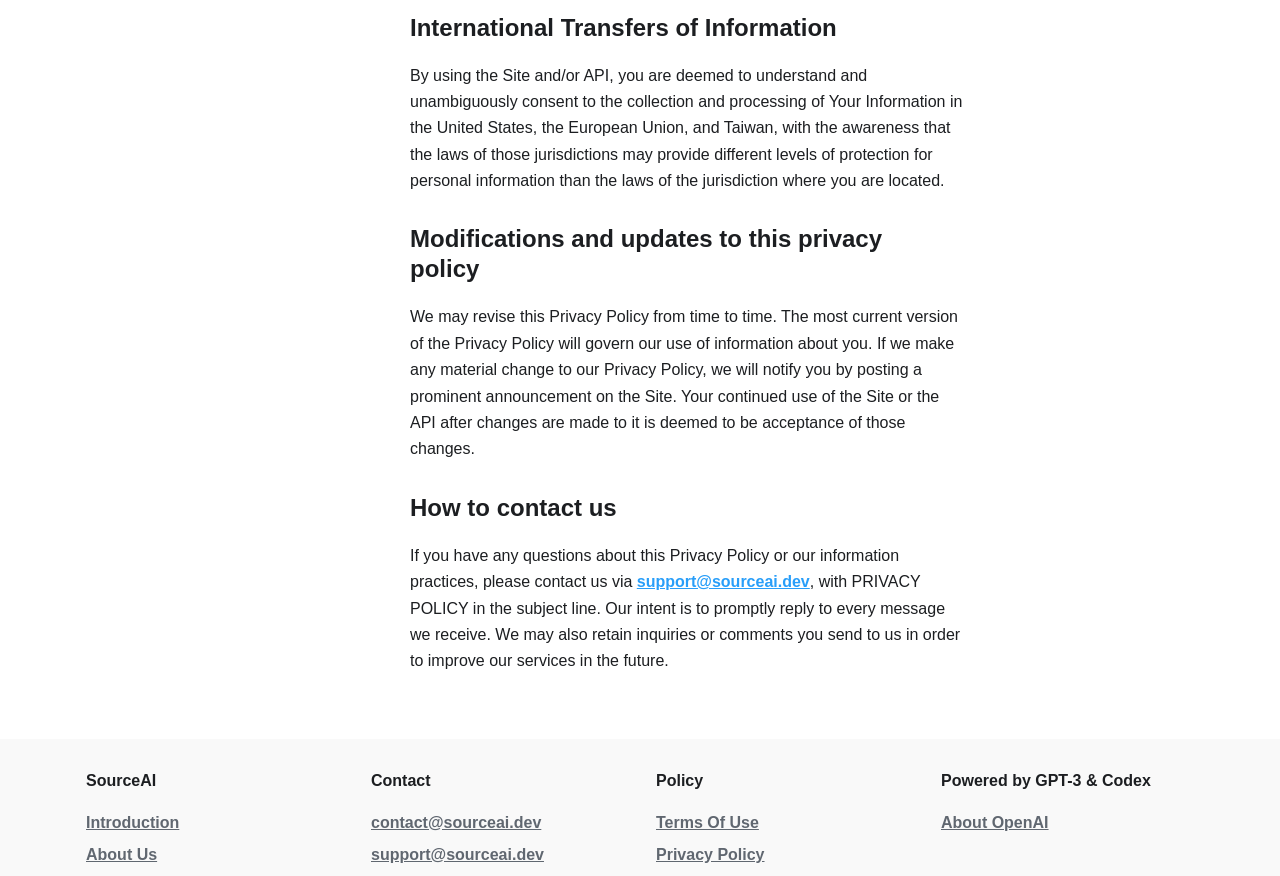Please provide the bounding box coordinates for the element that needs to be clicked to perform the following instruction: "View Privacy Policy". The coordinates should be given as four float numbers between 0 and 1, i.e., [left, top, right, bottom].

[0.512, 0.966, 0.597, 0.985]